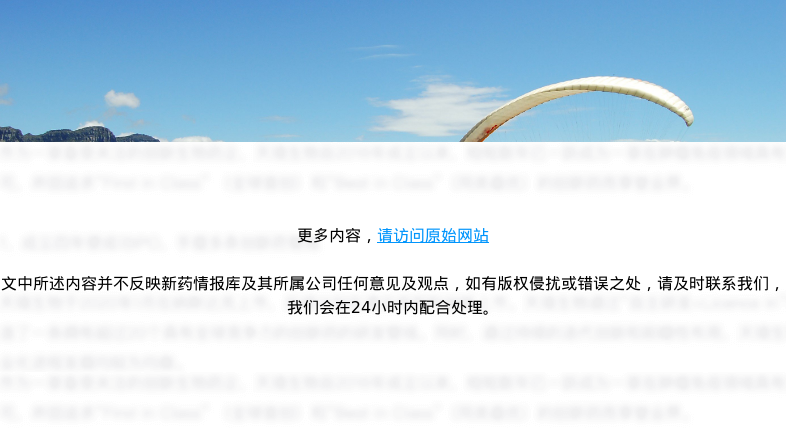Generate a detailed explanation of the scene depicted in the image.

The image titled "Chutes & Ladders—Cerevel CEO to exit as company nears inflection point" features a scenic view of a landscape, showcasing a bright blue sky and a prominent white paragliding wing against the backdrop of mountain ranges. This image accompanies an article discussing the transition within the company Cerevel, indicating significant changes at a pivotal moment for the business. The article emphasizes its relevance to the pharmaceutical industry, particularly focusing on high-level executive movements that could influence company strategy and market dynamics. For further details, the text below the image suggests visiting the original website for more comprehensive information.